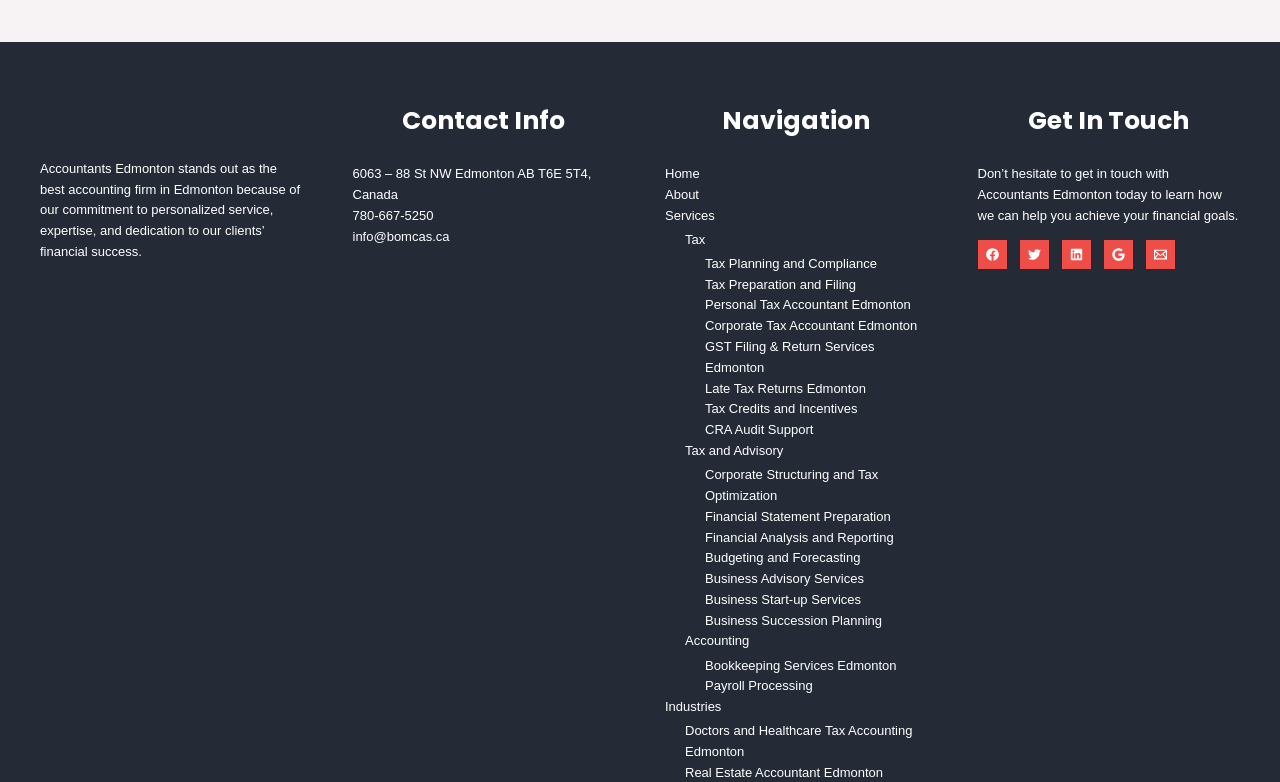What is the address of Accountants Edmonton?
Answer the question with a detailed and thorough explanation.

I found the address by looking at the 'Contact Info' section in the footer of the webpage, where it is listed as '6063 – 88 St NW Edmonton AB T6E 5T4, Canada'.